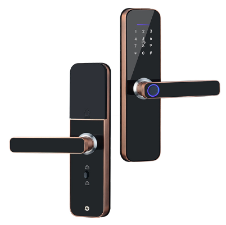By analyzing the image, answer the following question with a detailed response: What type of homes is this lock suitable for?

The caption describes the lock's aesthetic as contemporary, making it a fitting choice for modern homes, suggesting that the lock's design and features are well-suited for modern residential use.